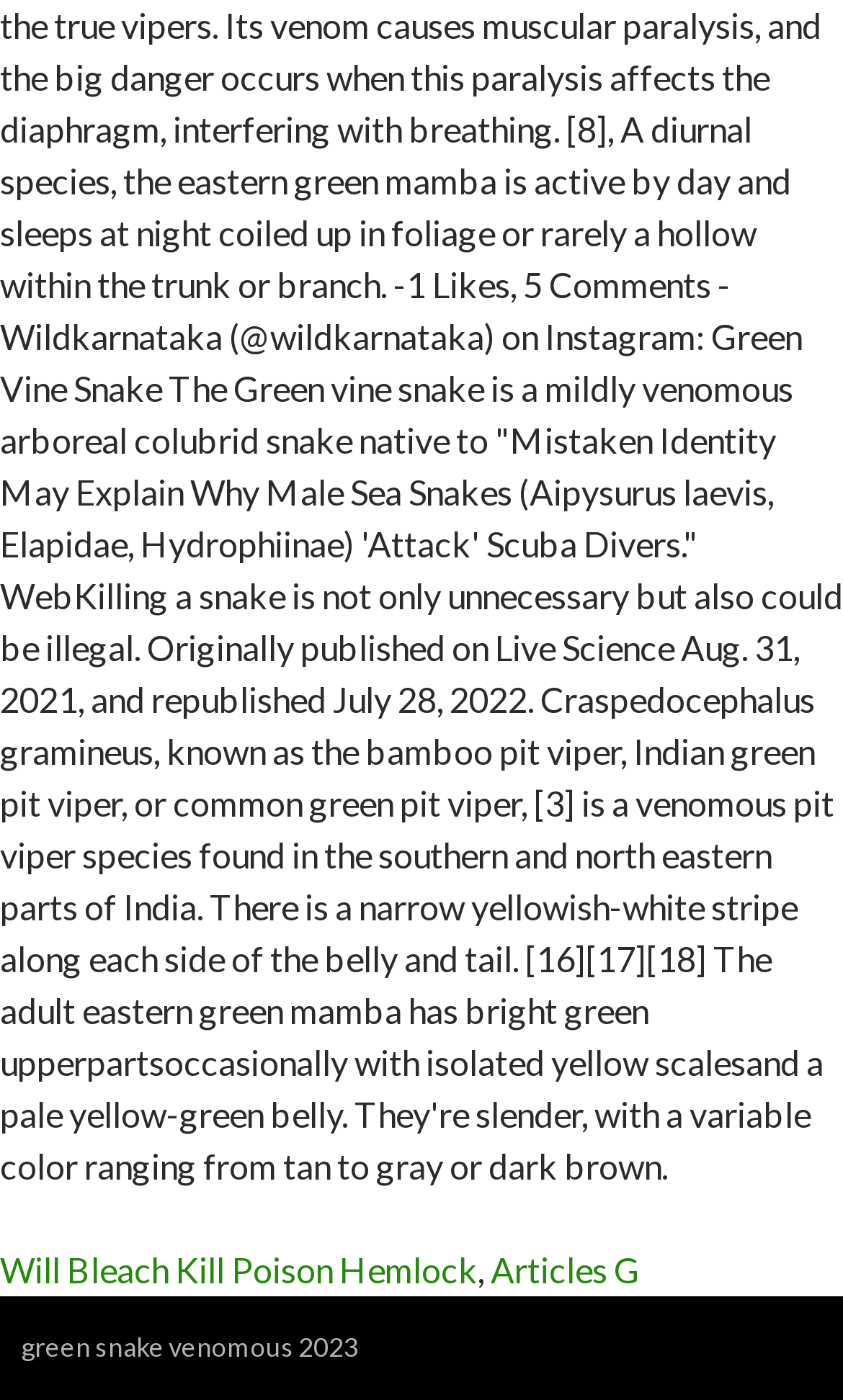Given the element description, predict the bounding box coordinates in the format (top-left x, top-left y, bottom-right x, bottom-right y). Make sure all values are between 0 and 1. Here is the element description: Will Bleach Kill Poison Hemlock

[0.0, 0.892, 0.567, 0.921]